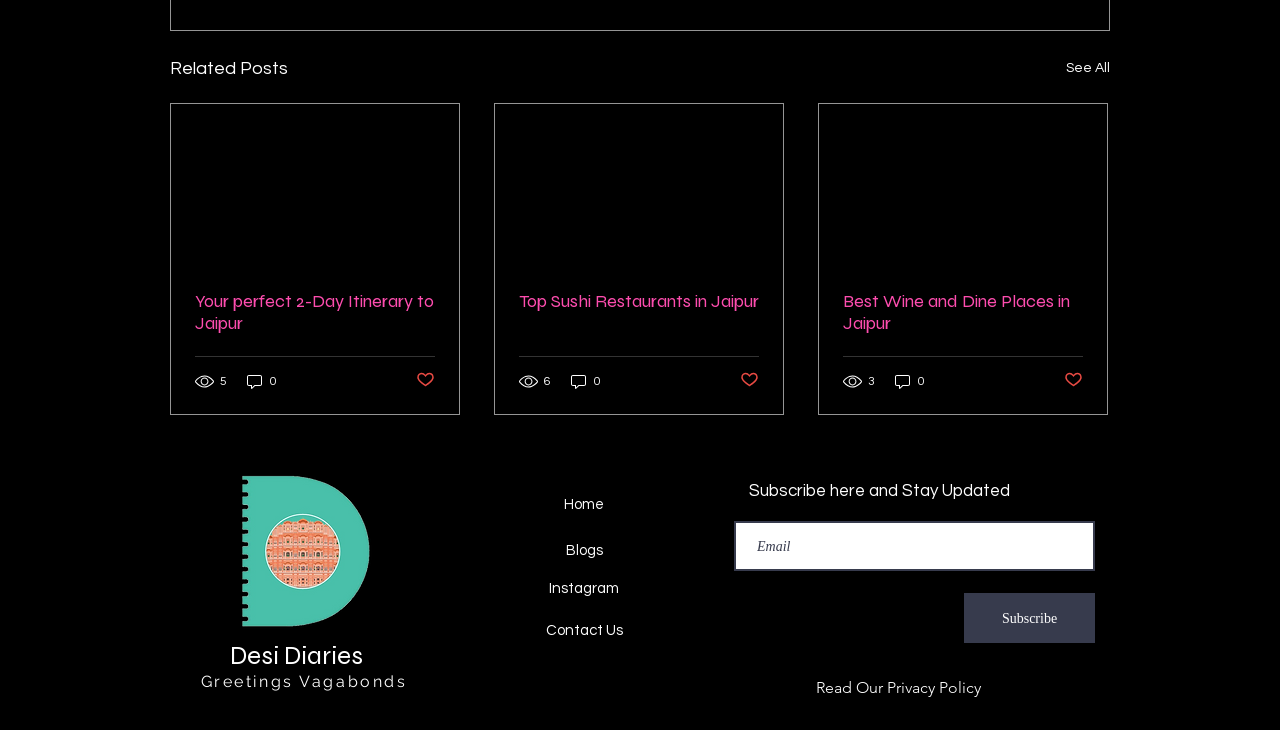Predict the bounding box coordinates of the area that should be clicked to accomplish the following instruction: "Learn about airSlate workflows". The bounding box coordinates should consist of four float numbers between 0 and 1, i.e., [left, top, right, bottom].

None